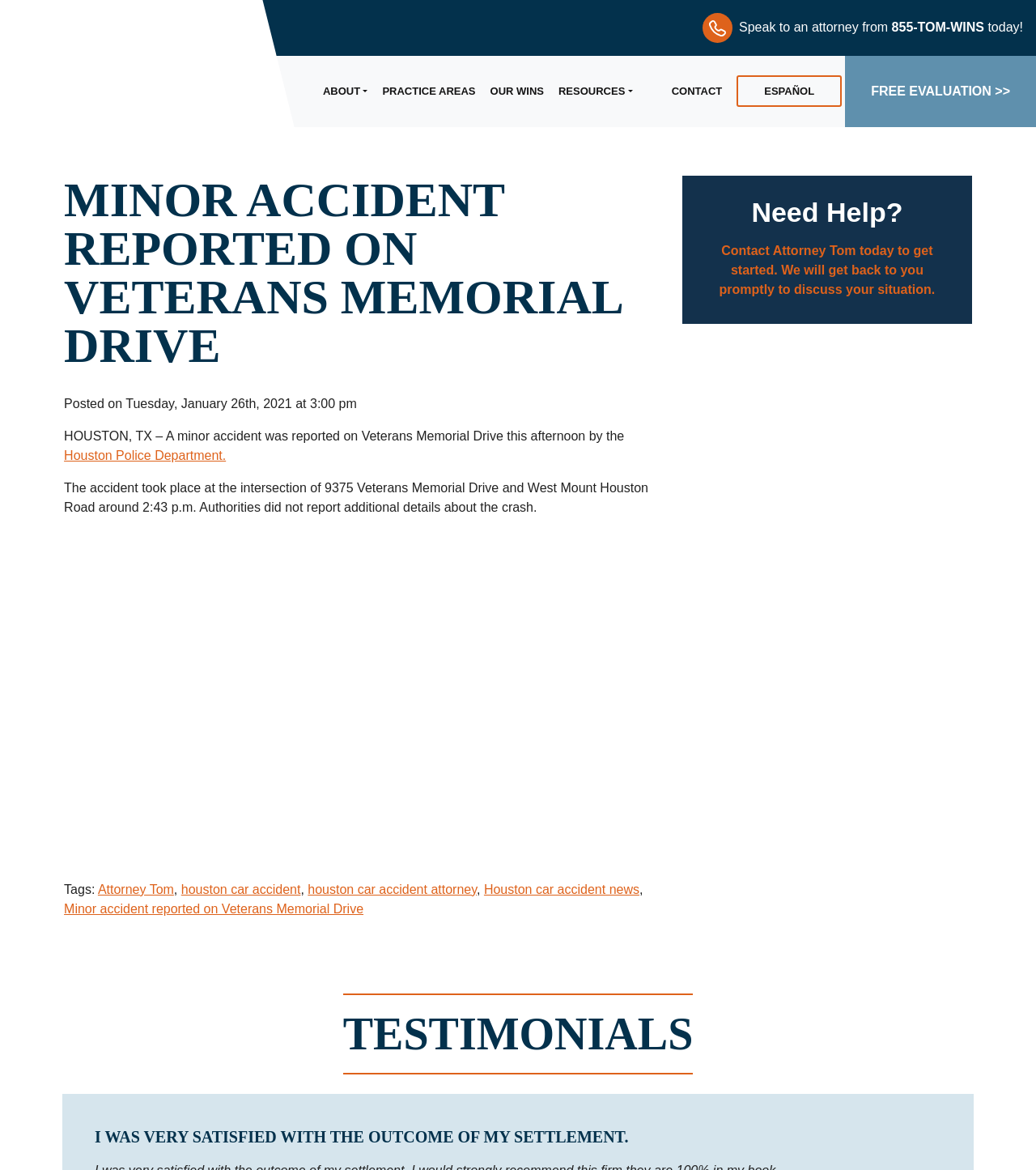Could you find the bounding box coordinates of the clickable area to complete this instruction: "Read about practice areas"?

[0.369, 0.073, 0.459, 0.083]